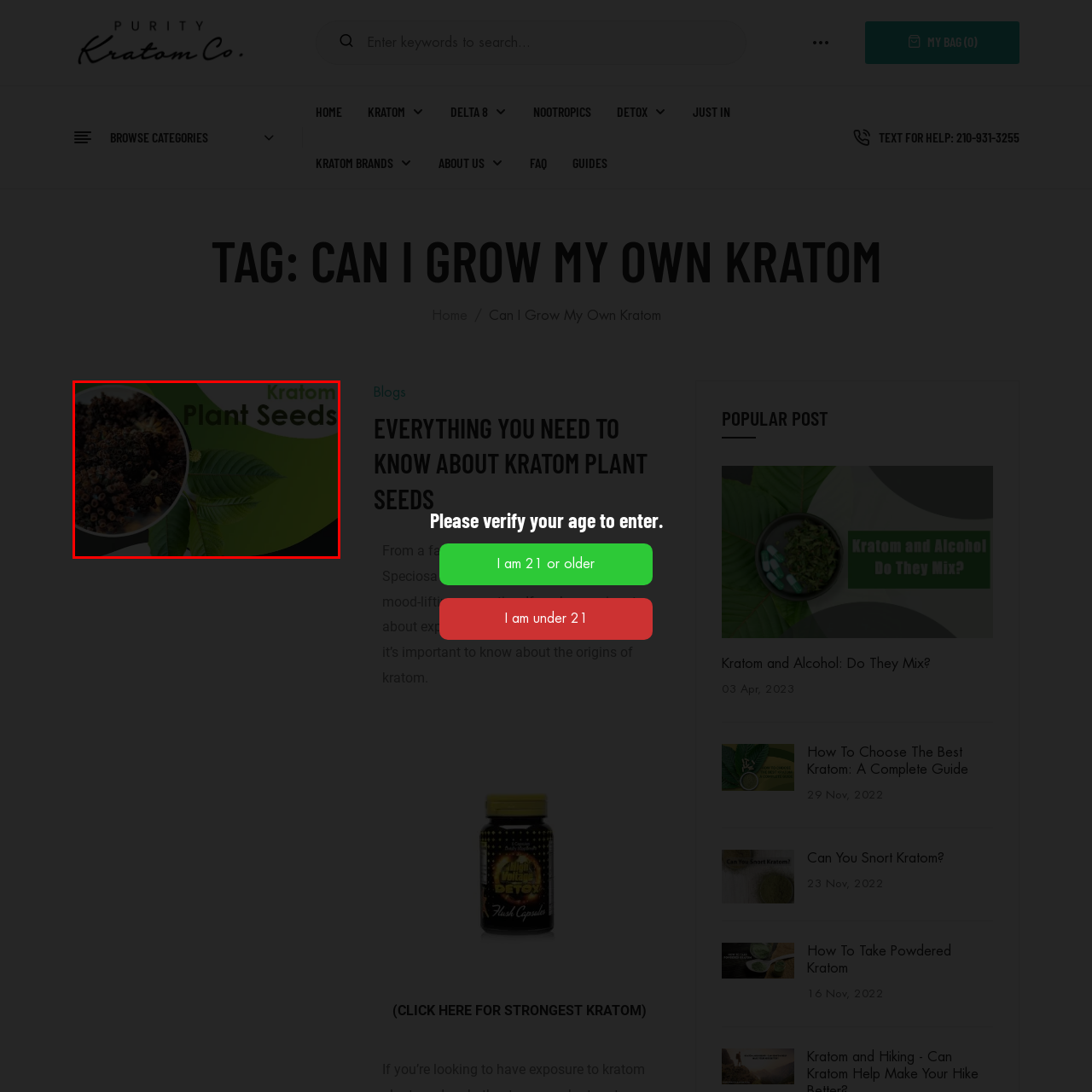Look at the image within the red outline, What is the color of the kratom plant seeds? Answer with one word or phrase.

Dark